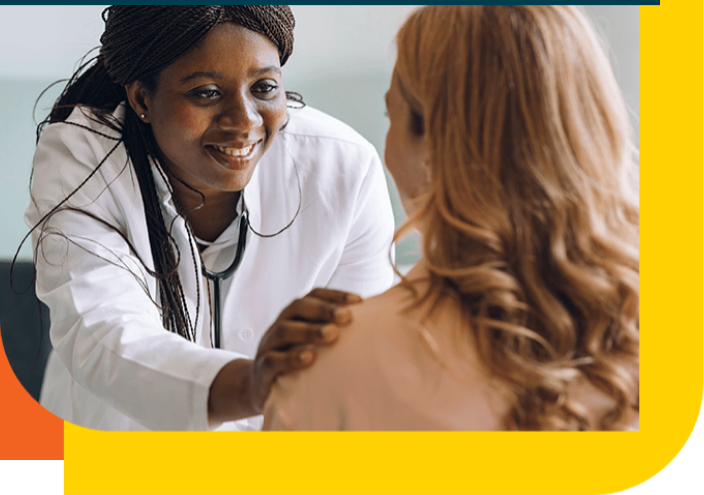Explain in detail what you see in the image.

The image depicts a warm and engaging interaction between a healthcare professional and a patient. The healthcare professional, a woman with dark, braided hair, is seen leaning in and smiling at her patient, who has long, blonde hair and is facing her. The doctor is dressed in a white coat, suggesting a professional medical environment, and her approachable demeanor is conveyed through her gentle touch on the patient’s shoulder and her friendly expression. This scene emphasizes the importance of patient-centered care and the establishment of trust and rapport in medical settings, highlighting the compassionate approach that is essential in healthcare. The backdrop includes soft colors, enhancing the comforting atmosphere of the interaction.